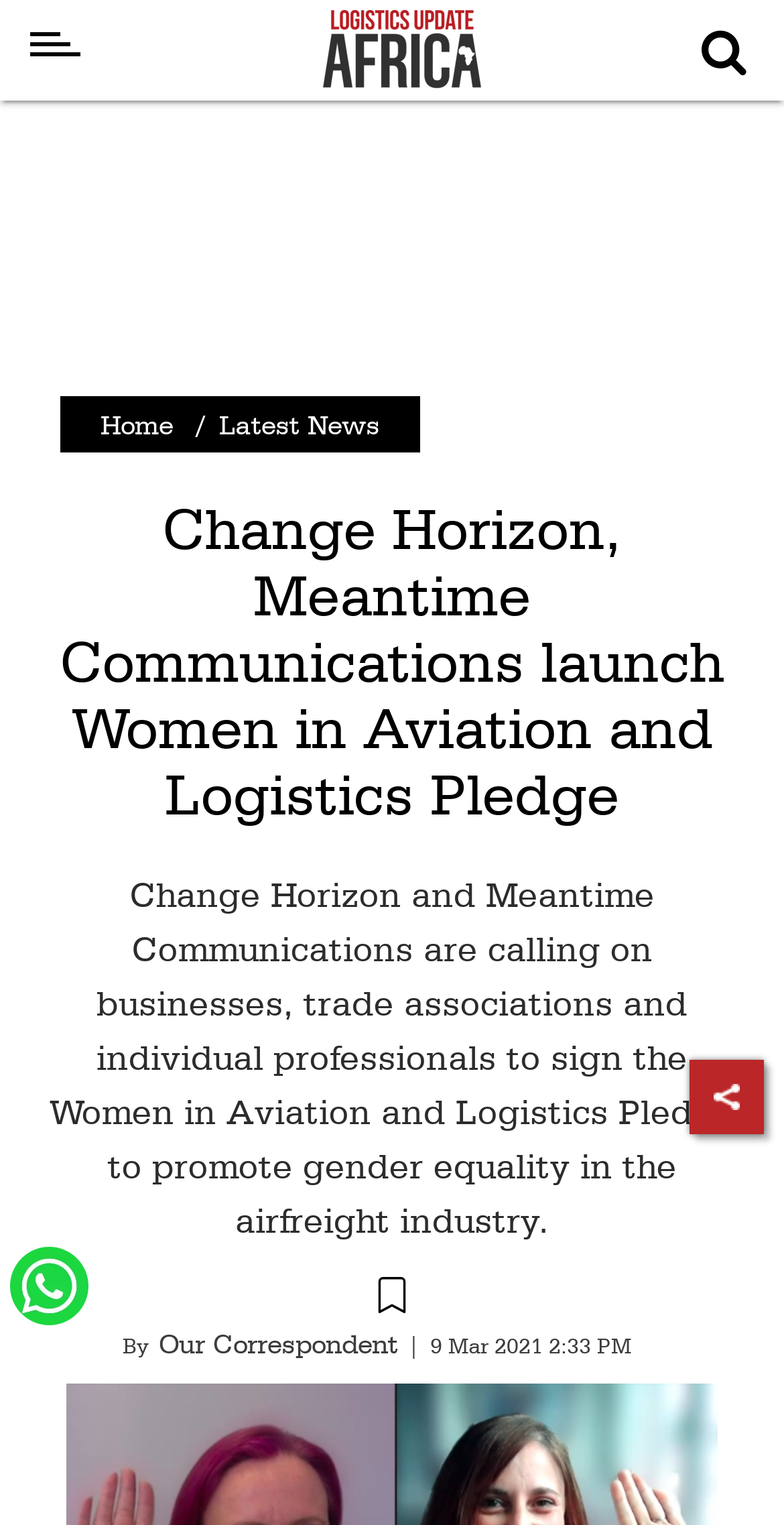Pinpoint the bounding box coordinates of the area that should be clicked to complete the following instruction: "Subscribe to Print". The coordinates must be given as four float numbers between 0 and 1, i.e., [left, top, right, bottom].

[0.051, 0.882, 0.21, 0.94]